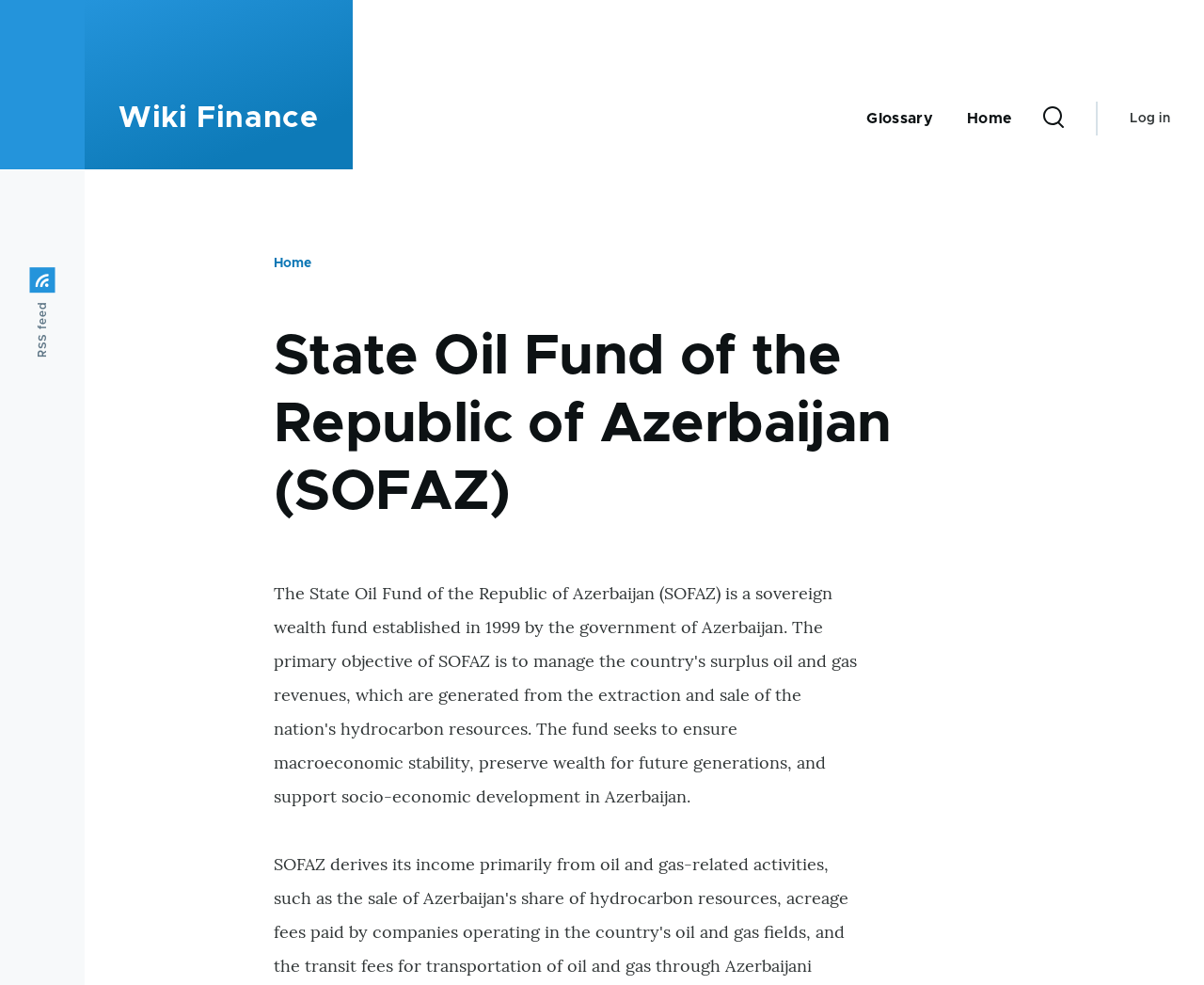How many navigation elements are on the webpage?
Look at the screenshot and respond with one word or a short phrase.

3